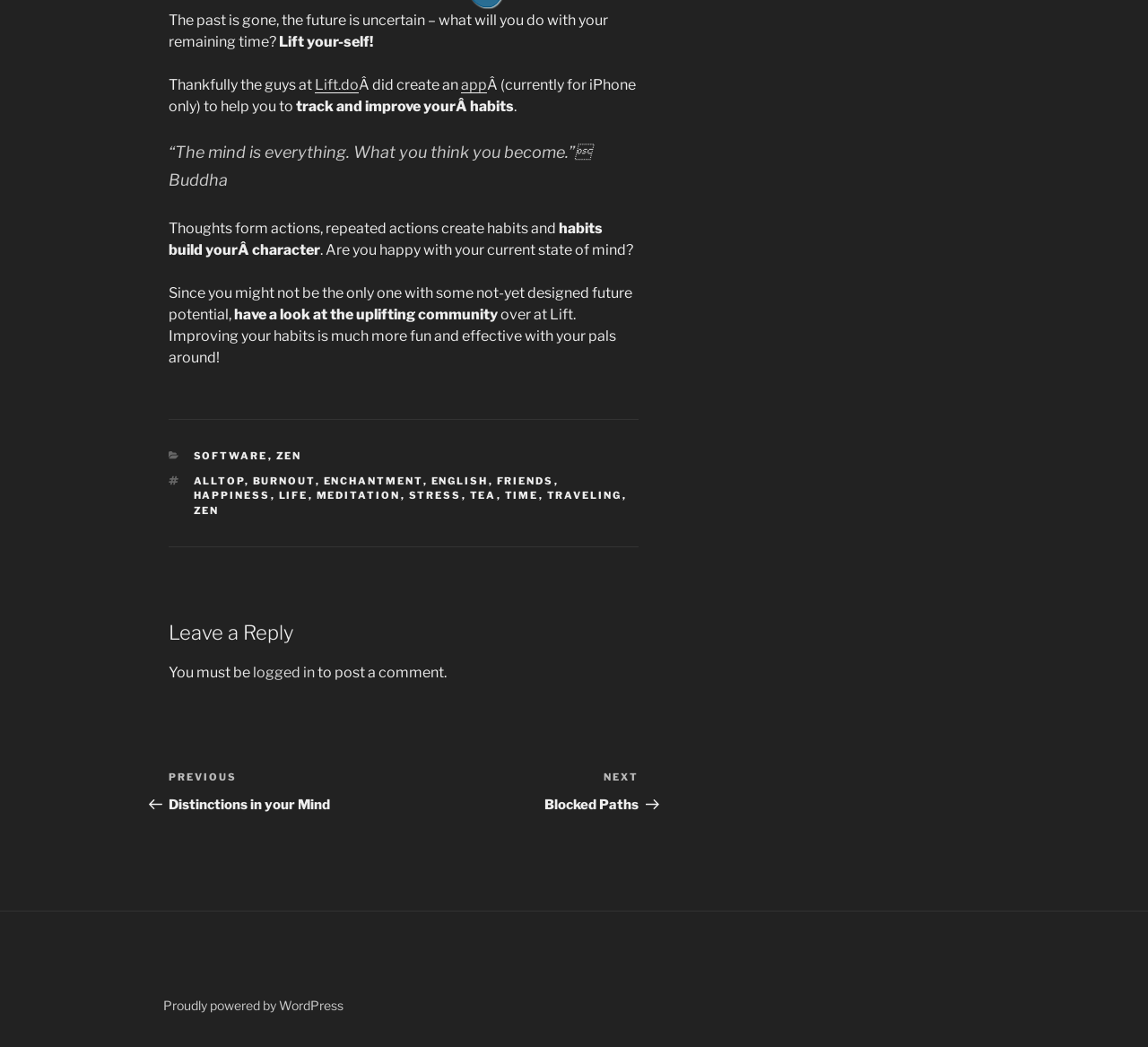Identify the bounding box coordinates of the HTML element based on this description: "tiktok rating".

None